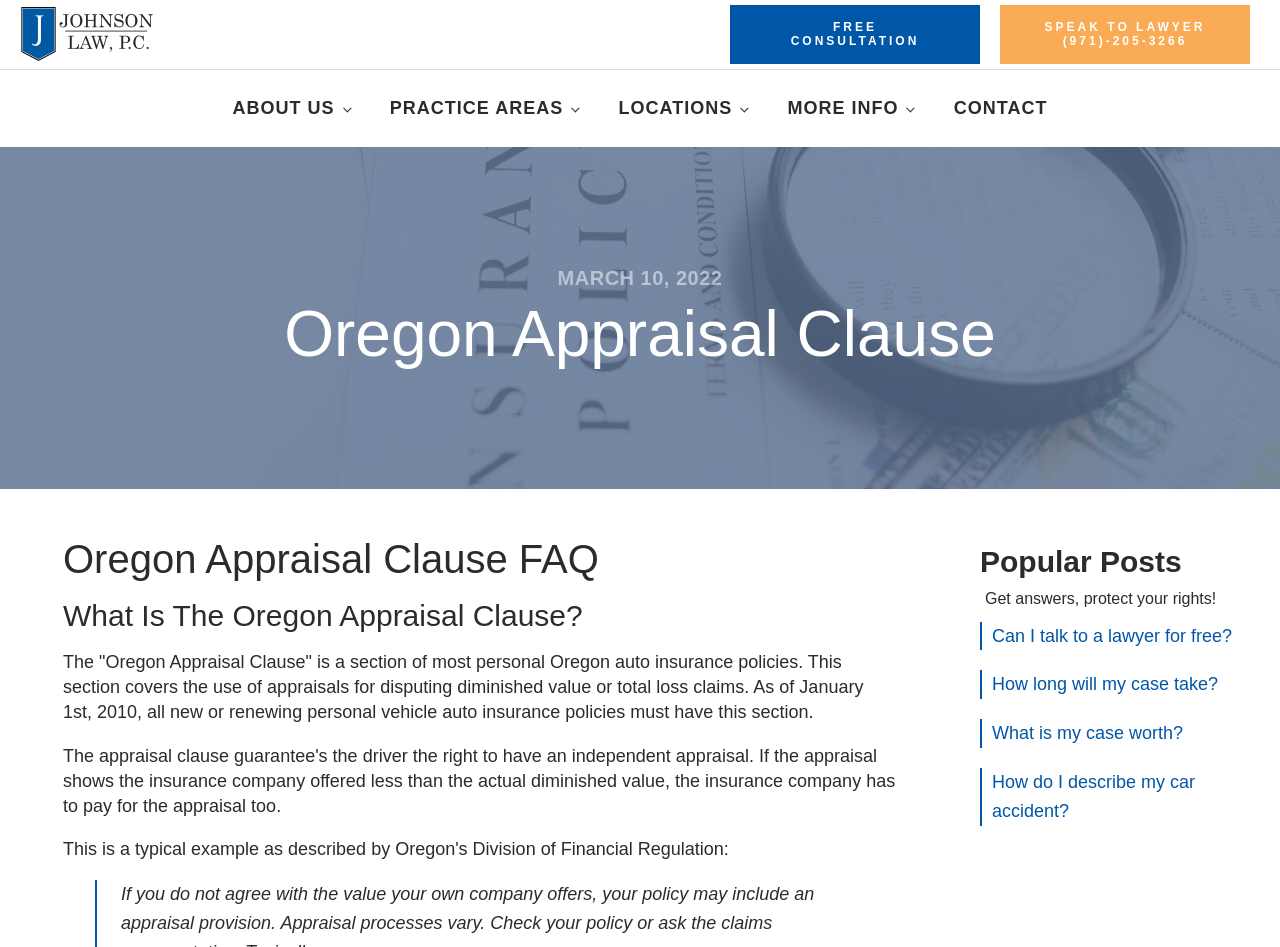Given the description of the UI element: "SPEAK TO LAWYER (971)-205-3266", predict the bounding box coordinates in the form of [left, top, right, bottom], with each value being a float between 0 and 1.

[0.781, 0.005, 0.977, 0.067]